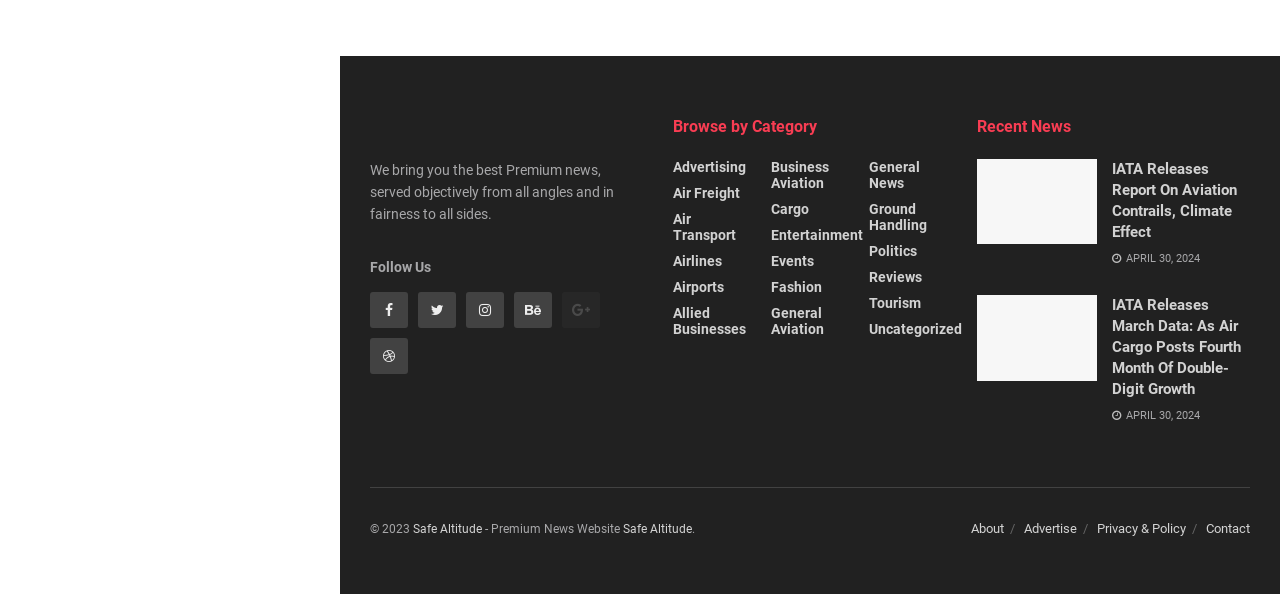Please identify the bounding box coordinates of the element's region that needs to be clicked to fulfill the following instruction: "Click on the 'Share on Facebook' button". The bounding box coordinates should consist of four float numbers between 0 and 1, i.e., [left, top, right, bottom].

None